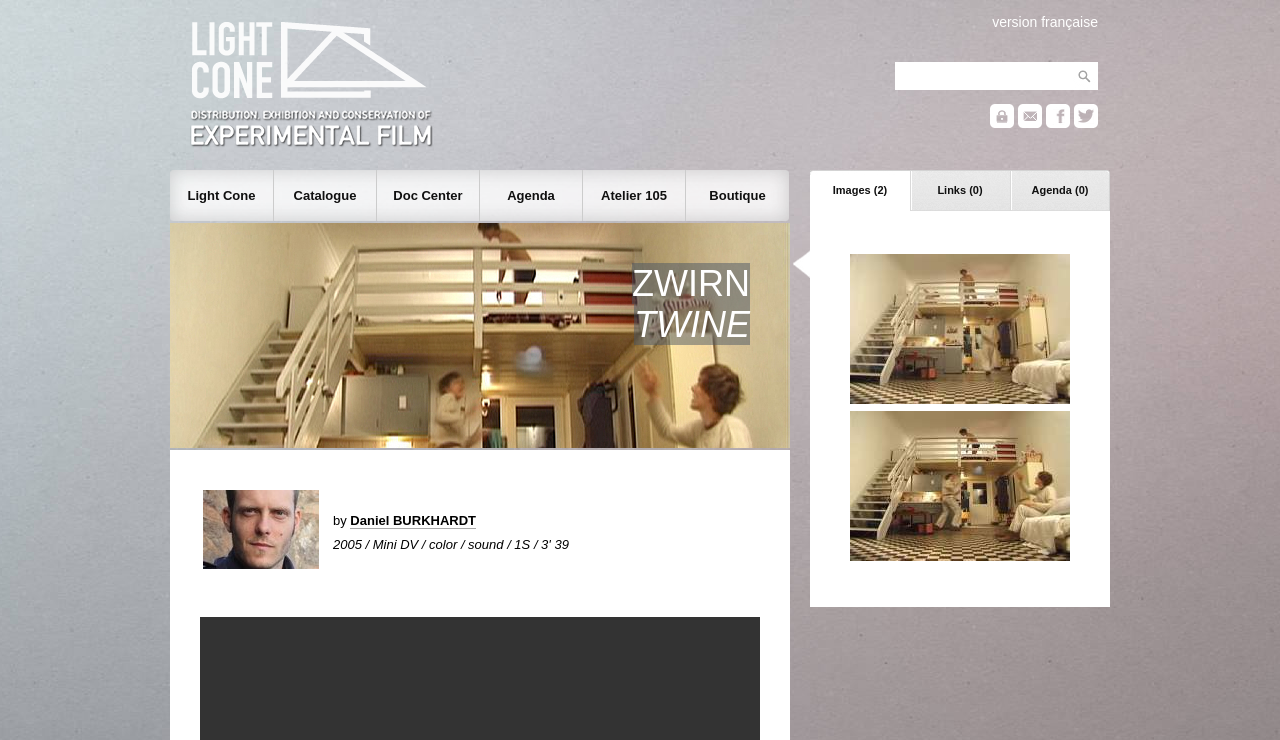How many links are displayed in the navigation menu?
Using the image as a reference, answer the question in detail.

The navigation menu contains six links: 'Light Cone', 'Catalogue', 'Doc Center', 'Agenda', 'Atelier 105', and 'Boutique'.